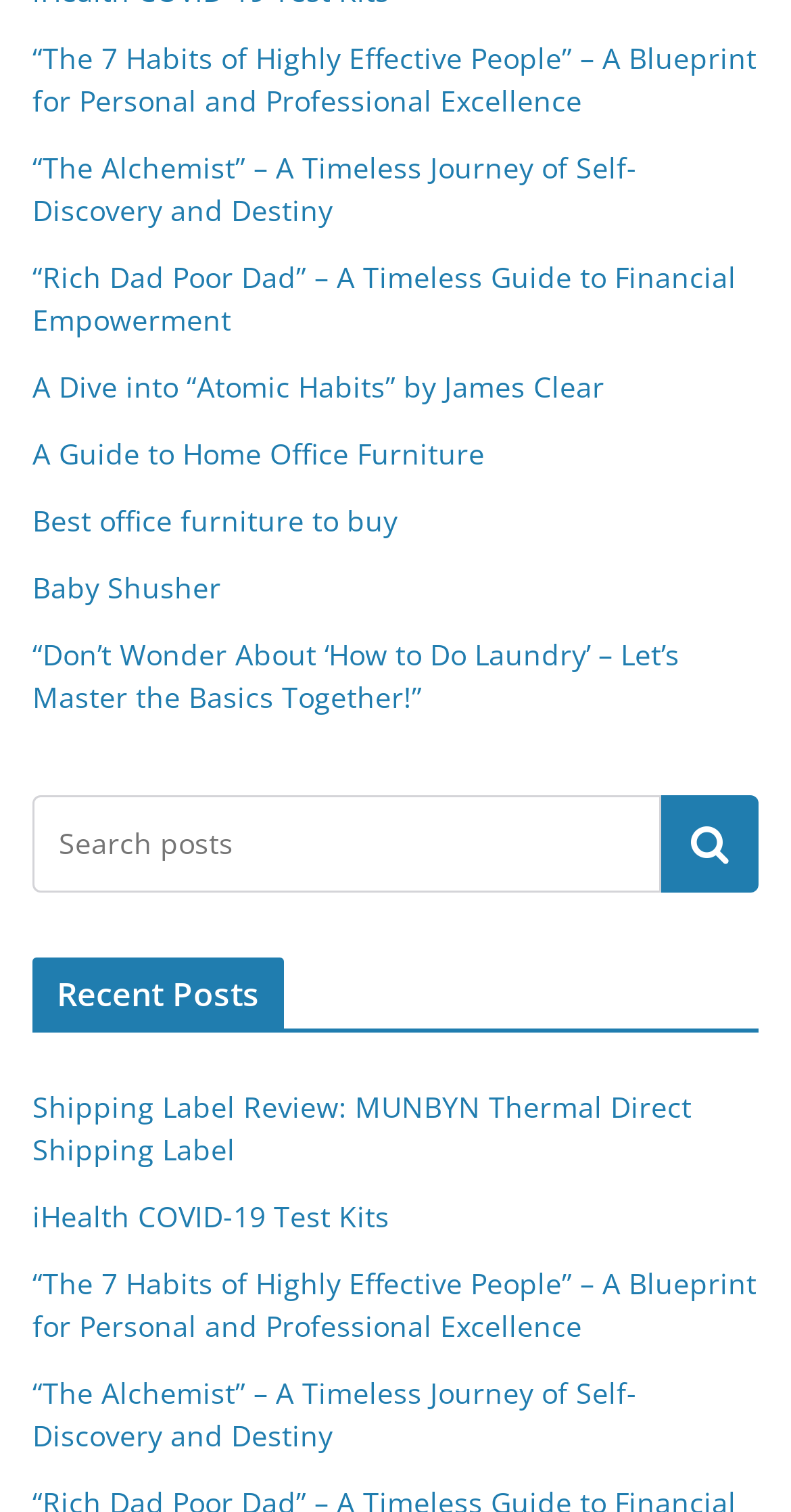Could you indicate the bounding box coordinates of the region to click in order to complete this instruction: "Learn more about LINE-X".

None